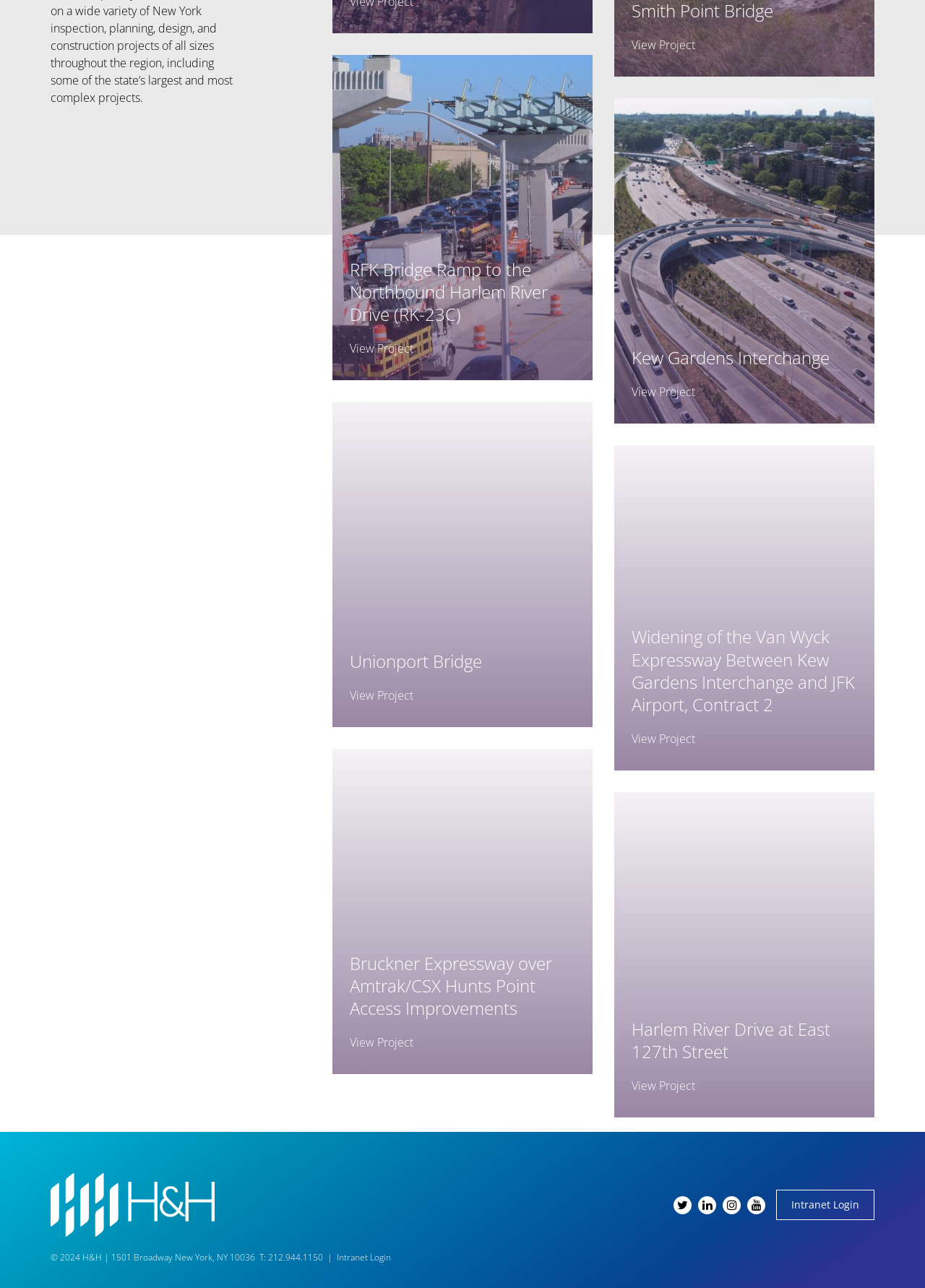What is the address of the company? Based on the image, give a response in one word or a short phrase.

1501 Broadway New York, NY 10036